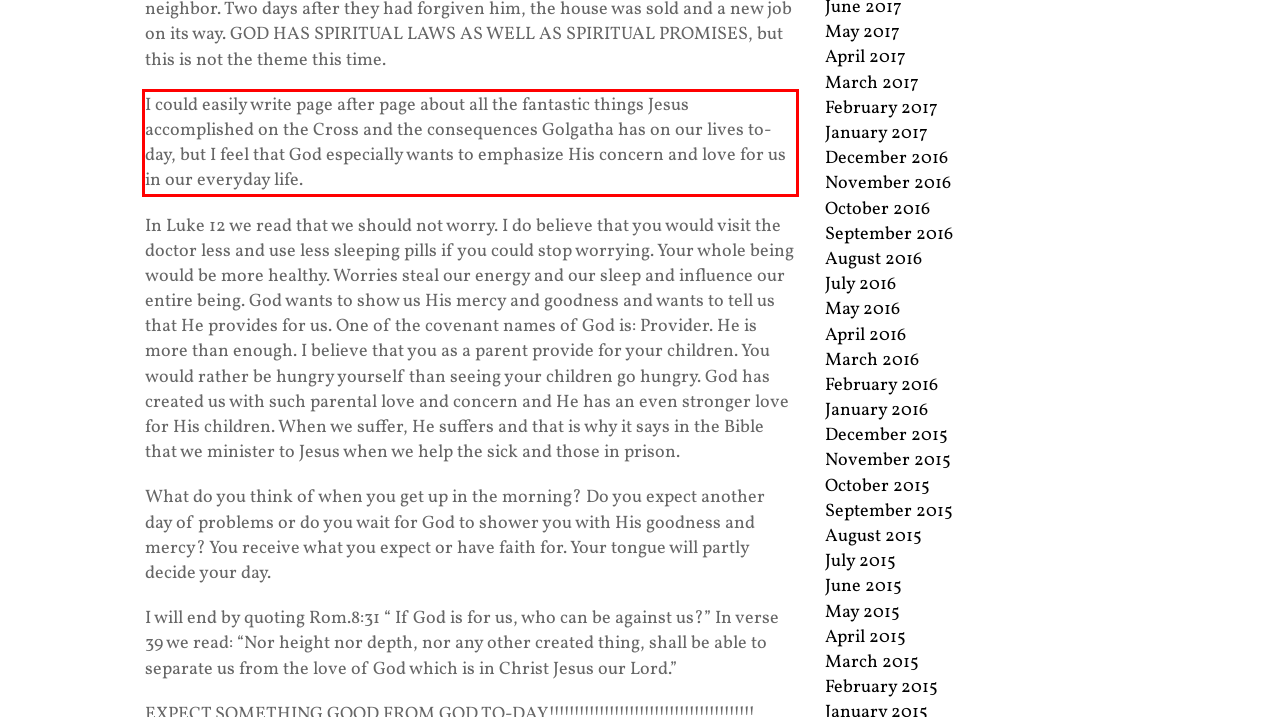Within the provided webpage screenshot, find the red rectangle bounding box and perform OCR to obtain the text content.

I could easily write page after page about all the fantastic things Jesus accomplished on the Cross and the consequences Golgatha has on our lives to-day, but I feel that God especially wants to emphasize His concern and love for us in our everyday life.